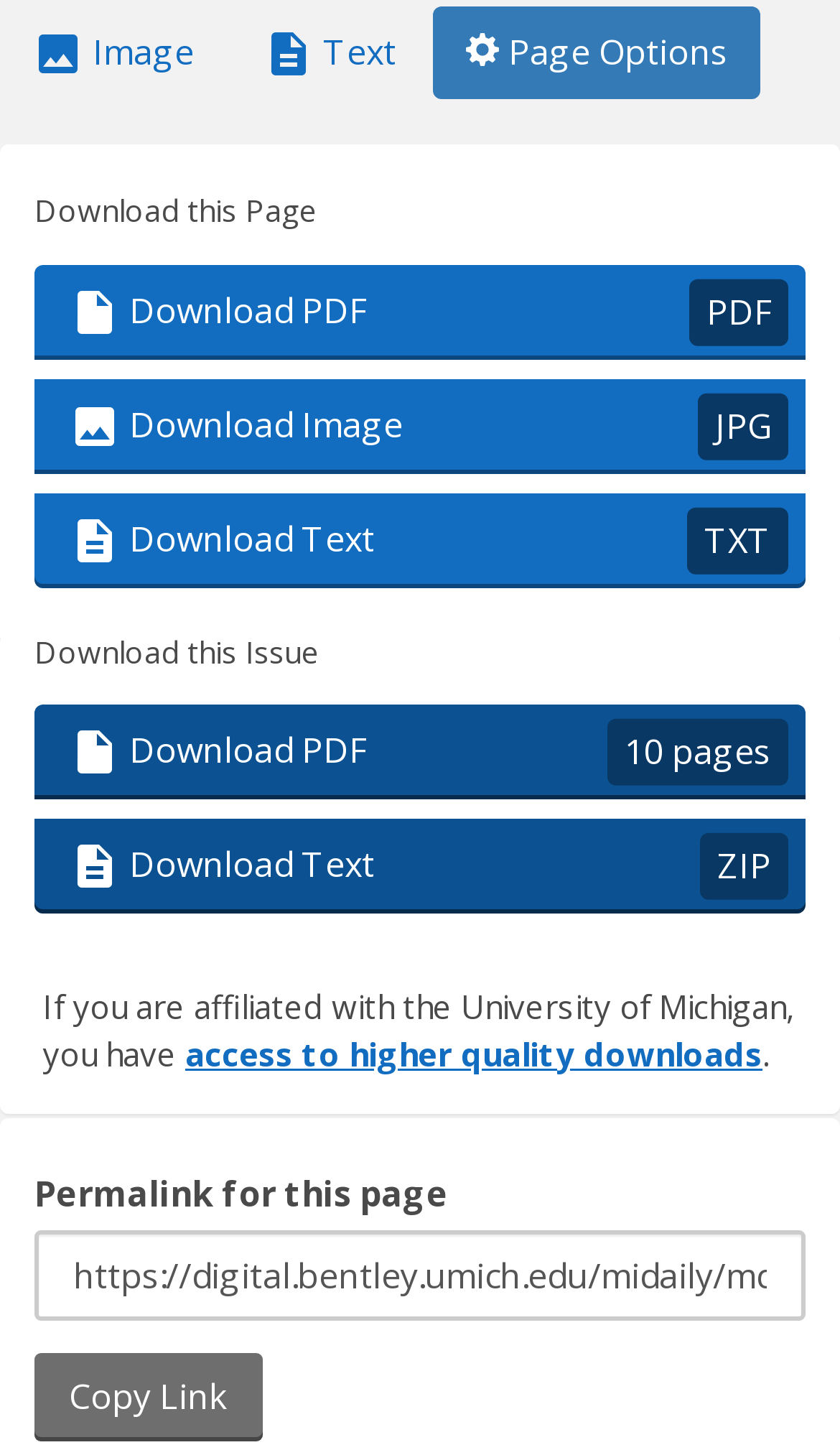Consider the image and give a detailed and elaborate answer to the question: 
How many download options are available for this page?

There are three download options available for this page, which are 'Download PDF', 'Download Image', and 'Download Text'.